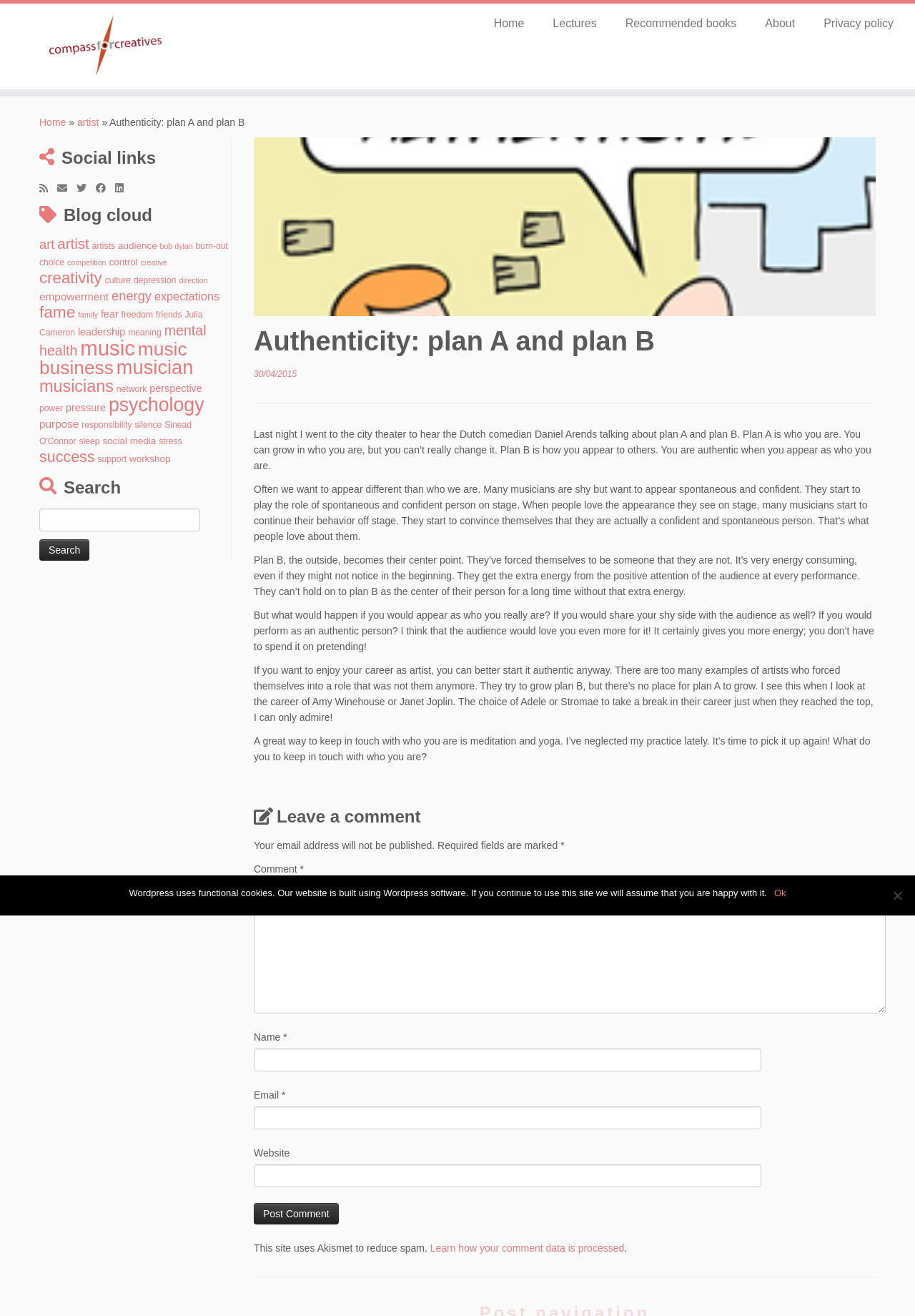Find the bounding box coordinates of the element to click in order to complete the given instruction: "Search for something."

[0.043, 0.386, 0.219, 0.404]